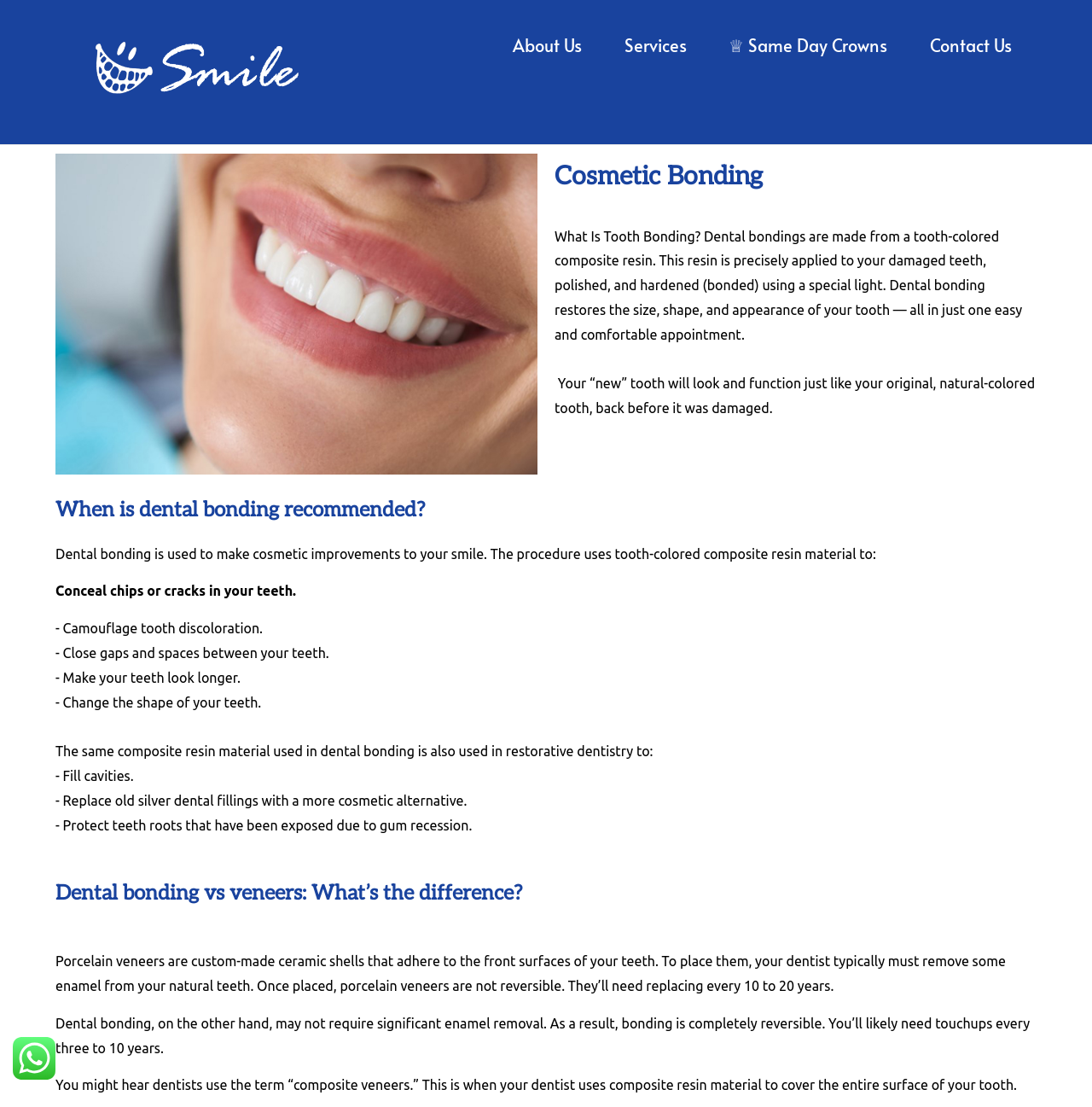Describe the webpage in detail, including text, images, and layout.

This webpage is about Cosmetic Bonding, specifically focusing on dental bonding and its applications. At the top left corner, there is a "Skip To Content" link, followed by a "Smile" link with an accompanying image. Below these elements, there is a navigation menu with links to "About Us", "Services", "Same Day Crowns", and "Contact Us".

The main content of the page is divided into sections, each with a heading. The first section, "Cosmetic Bonding", provides an introduction to dental bonding, explaining that it is a procedure that uses tooth-colored composite resin to restore the size, shape, and appearance of damaged teeth. The text also mentions that the procedure is easy and comfortable, and the results look and function like natural teeth.

The next section, "When is dental bonding recommended?", lists the various cosmetic improvements that dental bonding can make to a smile, including concealing chips or cracks, camouflaging tooth discoloration, closing gaps between teeth, making teeth look longer, and changing the shape of teeth.

The following section explains that the same composite resin material used in dental bonding is also used in restorative dentistry to fill cavities, replace old silver fillings, and protect exposed teeth roots.

The final section, "Dental bonding vs veneers: What’s the difference?", compares dental bonding to porcelain veneers, highlighting the differences in terms of enamel removal, reversibility, and lifespan.

Throughout the page, there are several images, including a "Bonding menu" image and a small image at the bottom of the page.